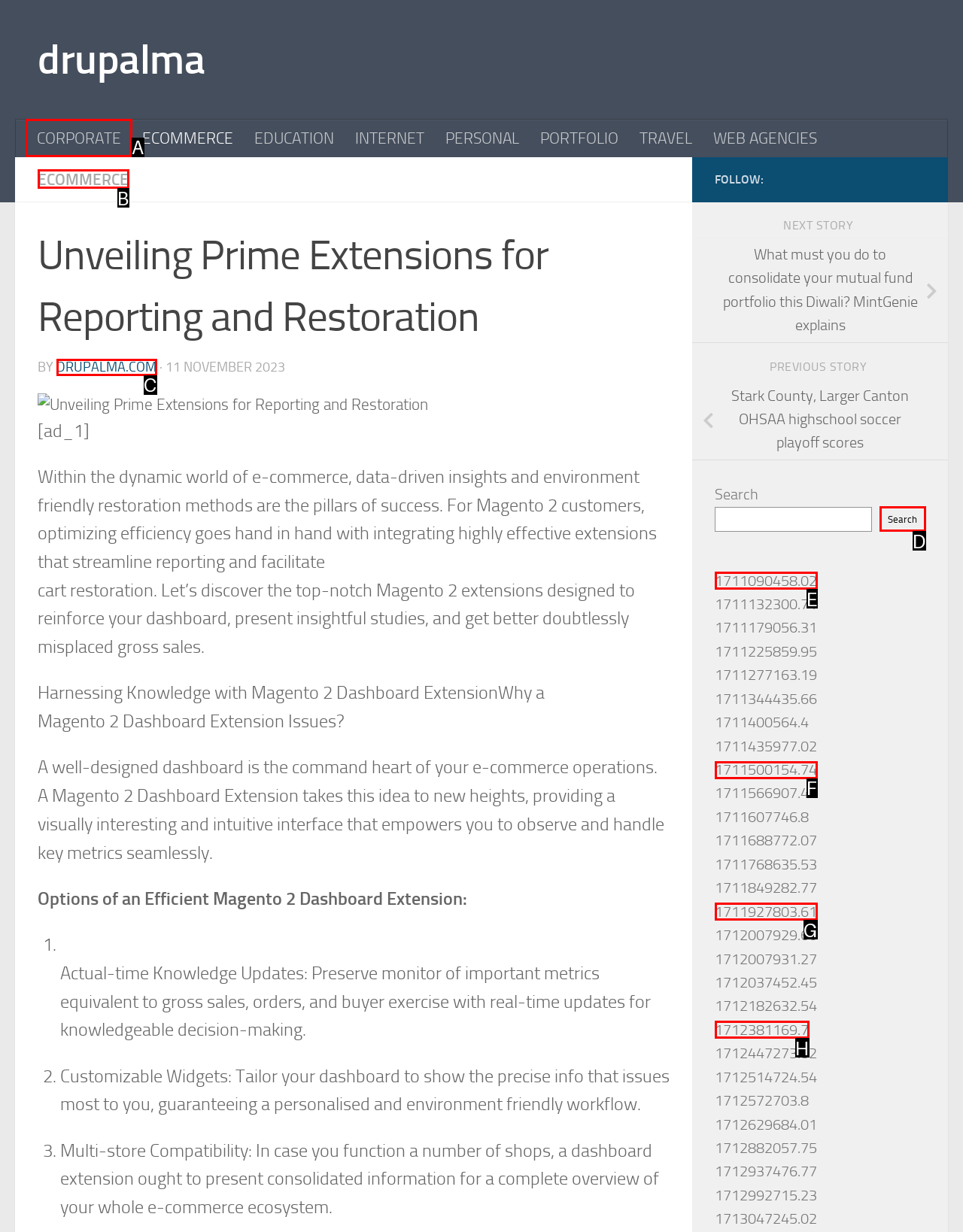Provide the letter of the HTML element that you need to click on to perform the task: Click on the 'CORPORATE' link.
Answer with the letter corresponding to the correct option.

A